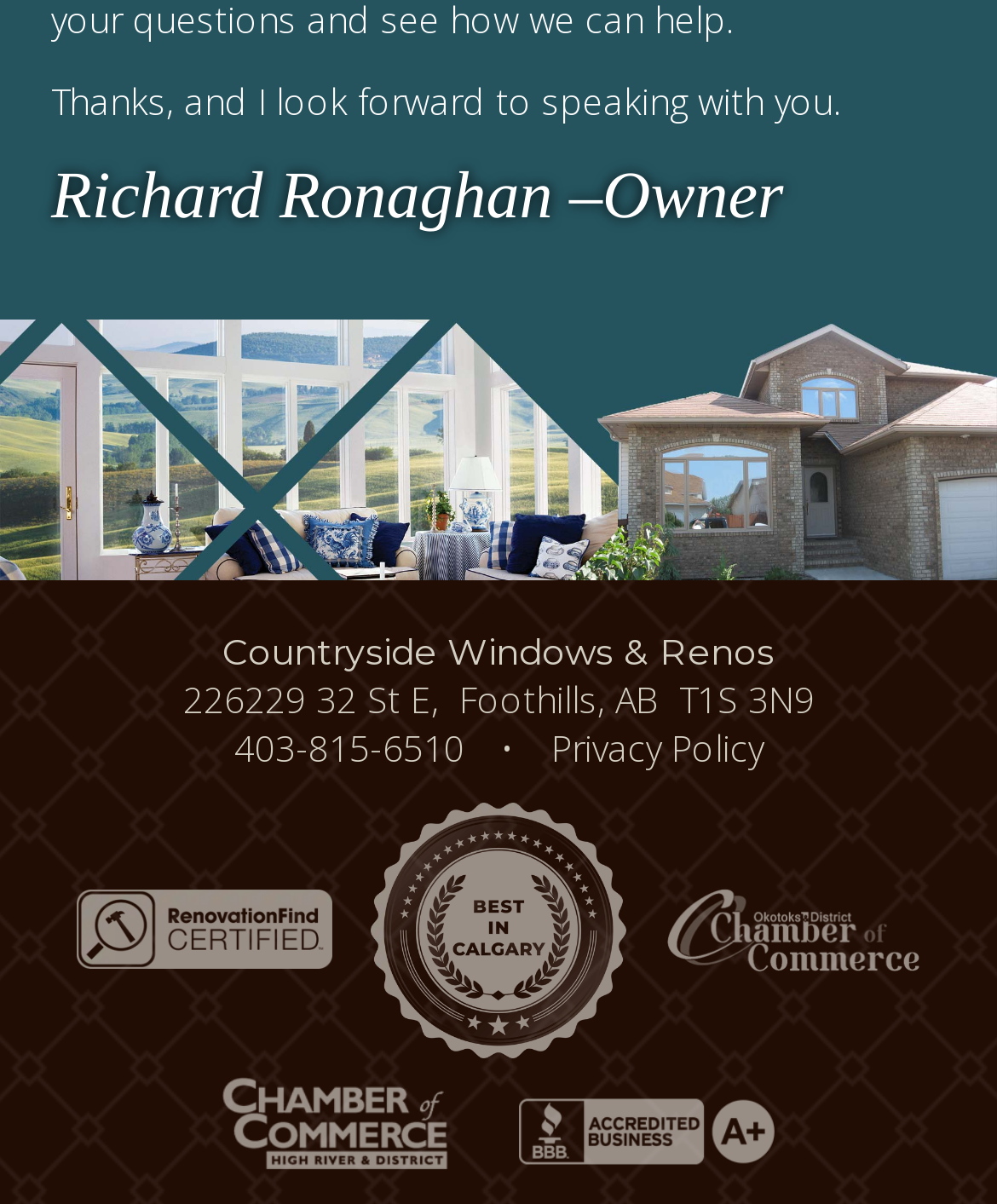Find the bounding box coordinates for the HTML element described as: "Services". The coordinates should consist of four float values between 0 and 1, i.e., [left, top, right, bottom].

None